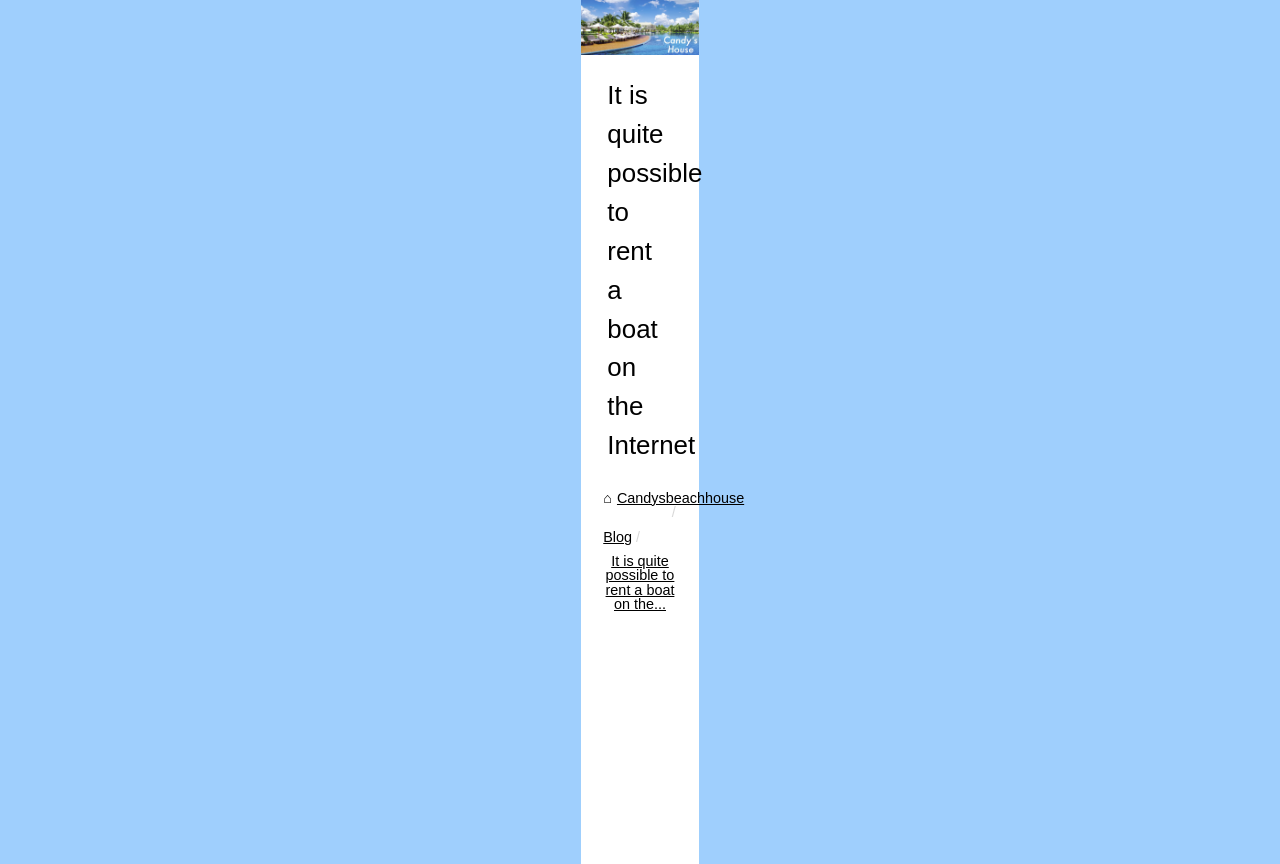Predict the bounding box for the UI component with the following description: "aria-label="Share on twitter"".

None